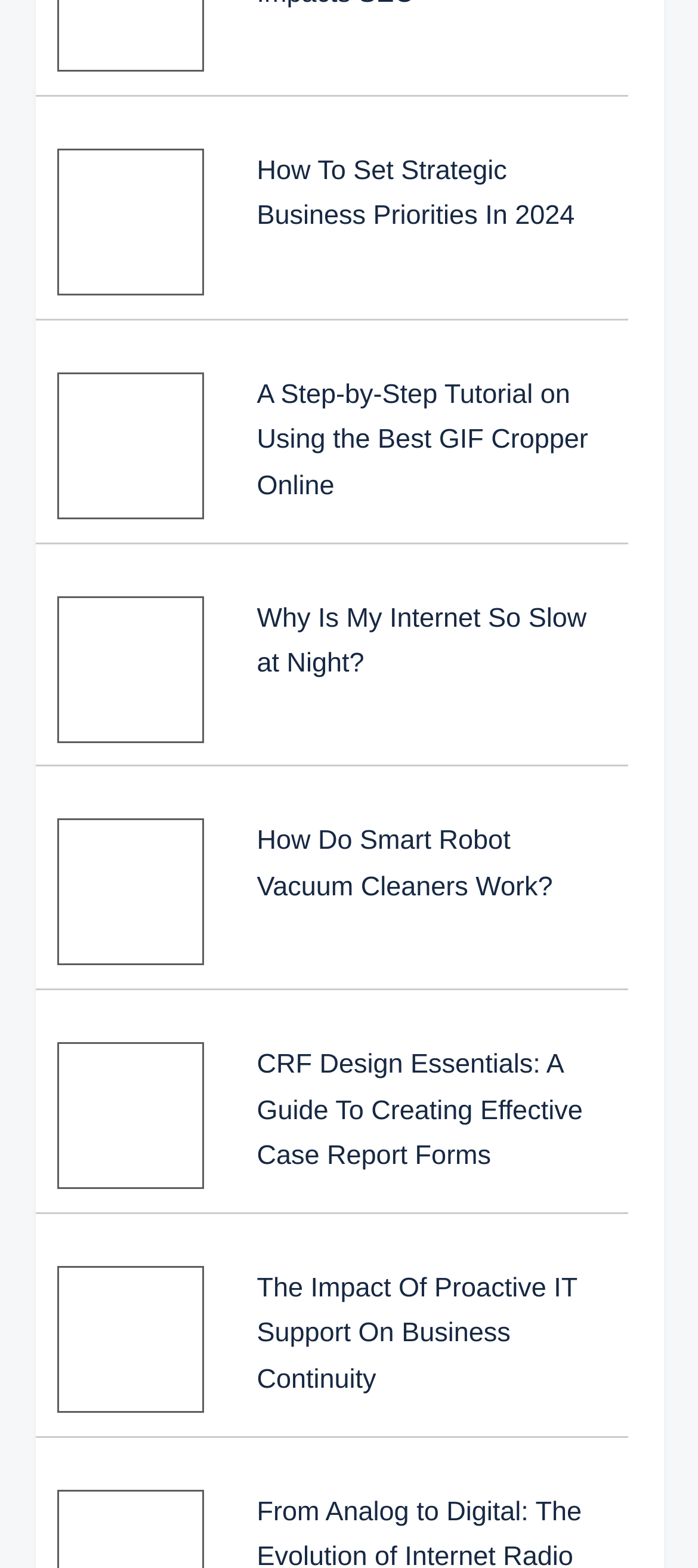What is the topic of the first article?
Look at the image and answer the question with a single word or phrase.

Business Priorities